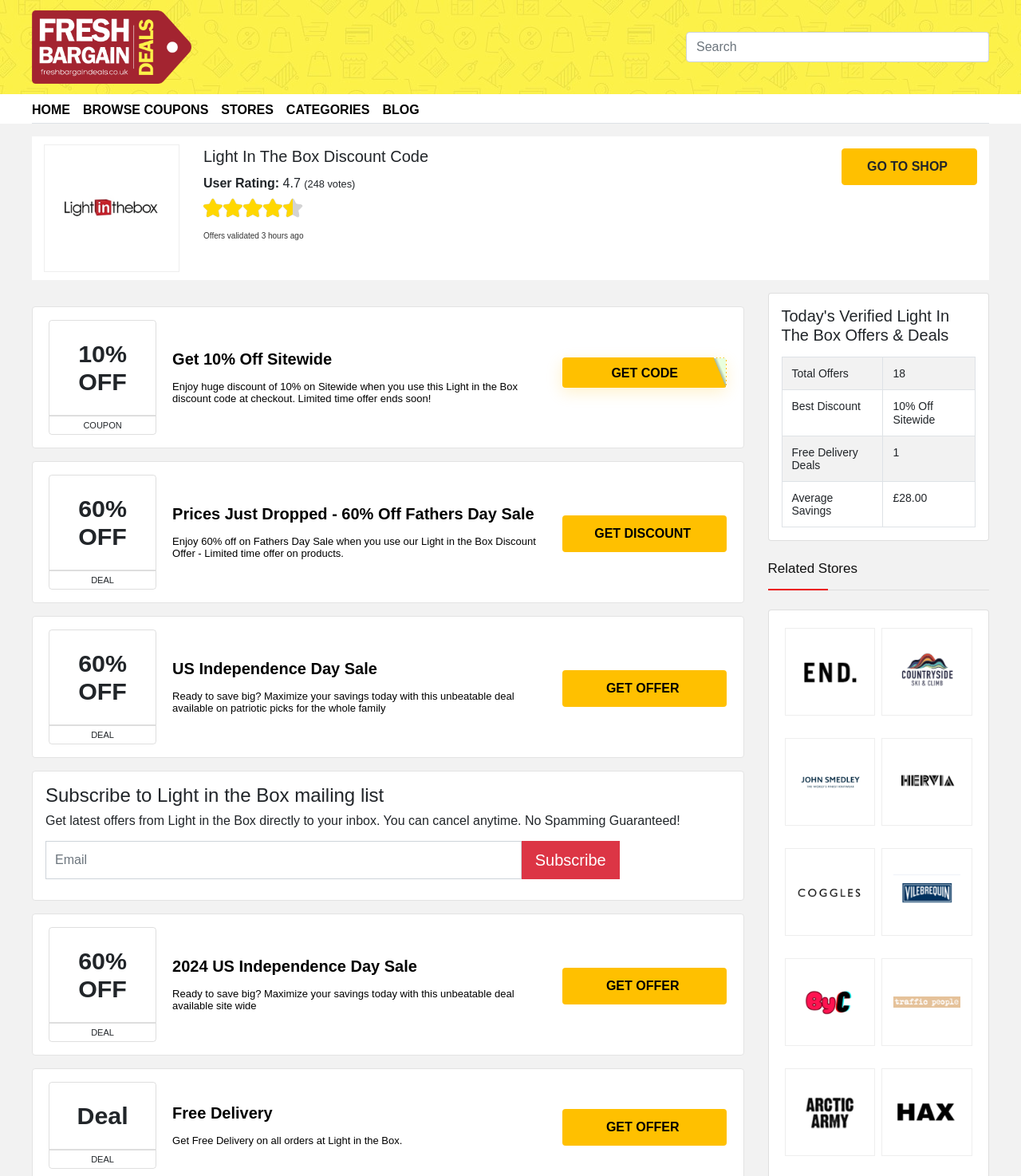What is the rating of Light In The Box?
Using the image, answer in one word or phrase.

4.7